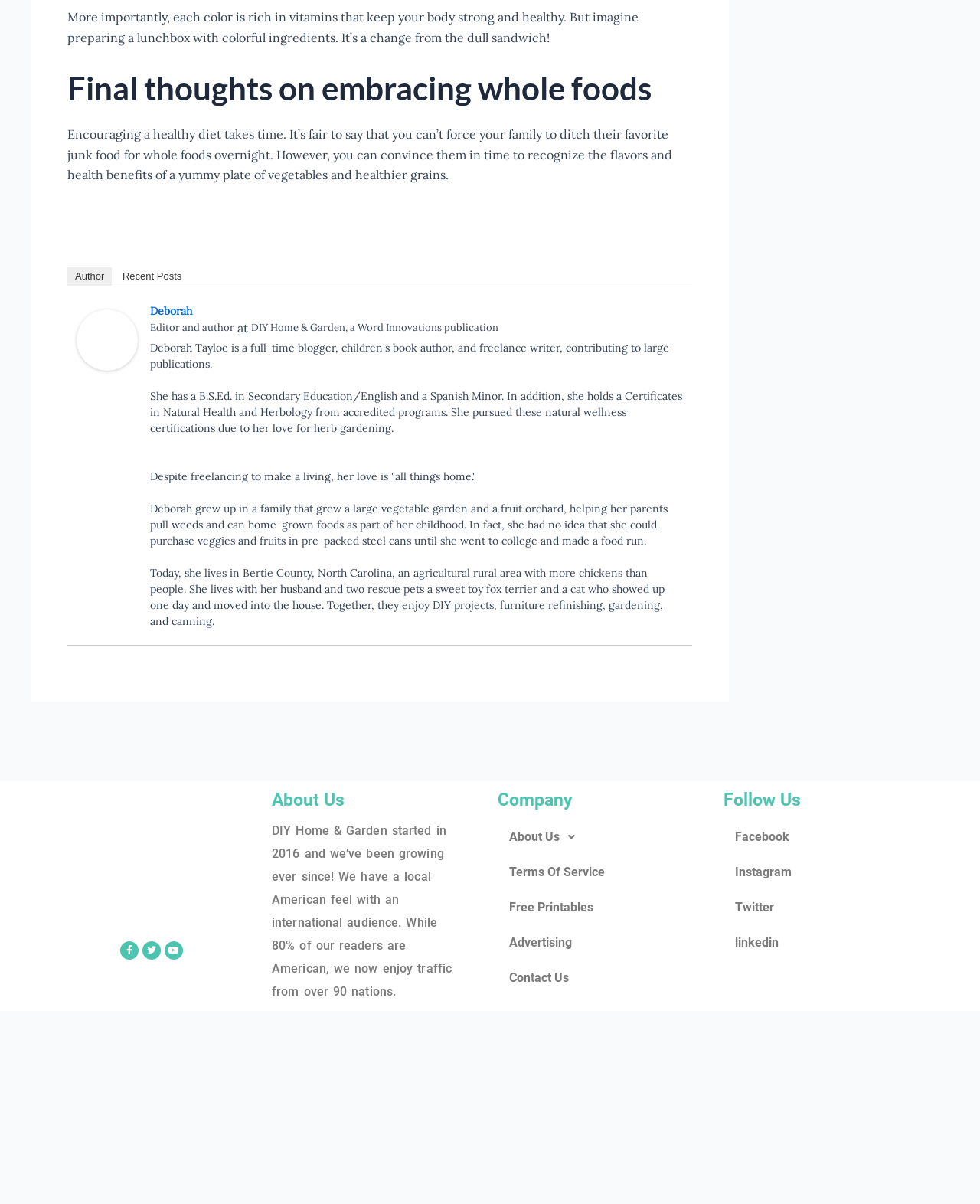Identify the bounding box coordinates for the UI element mentioned here: "Twitter". Provide the coordinates as four float values between 0 and 1, i.e., [left, top, right, bottom].

[0.738, 0.739, 0.953, 0.768]